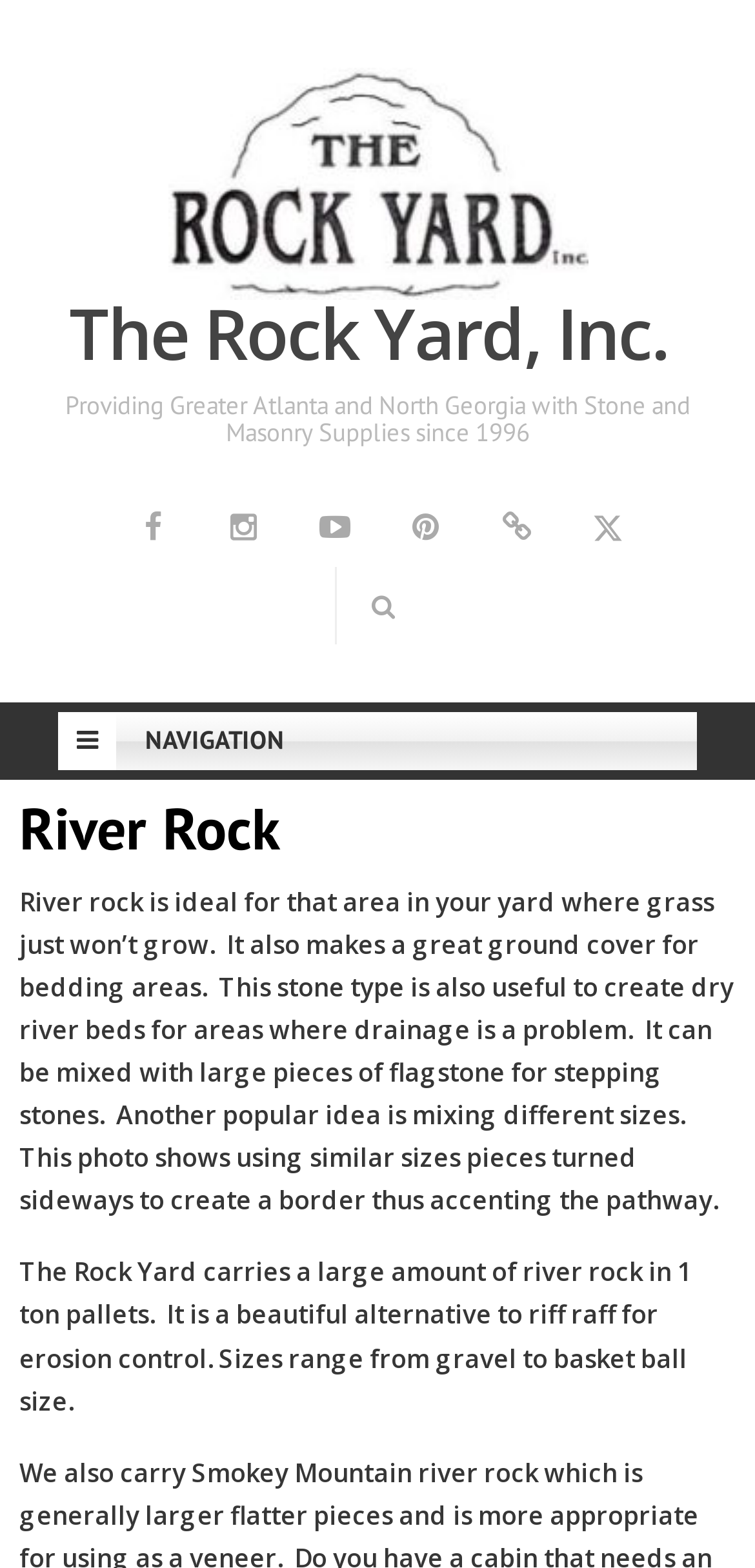Please provide a comprehensive answer to the question based on the screenshot: What is the purpose of river rock?

According to the webpage, river rock is ideal for areas where grass won't grow, and it can also be used for erosion control. It can be mixed with large pieces of flagstone for stepping stones, and can be used to create dry river beds for areas where drainage is a problem.